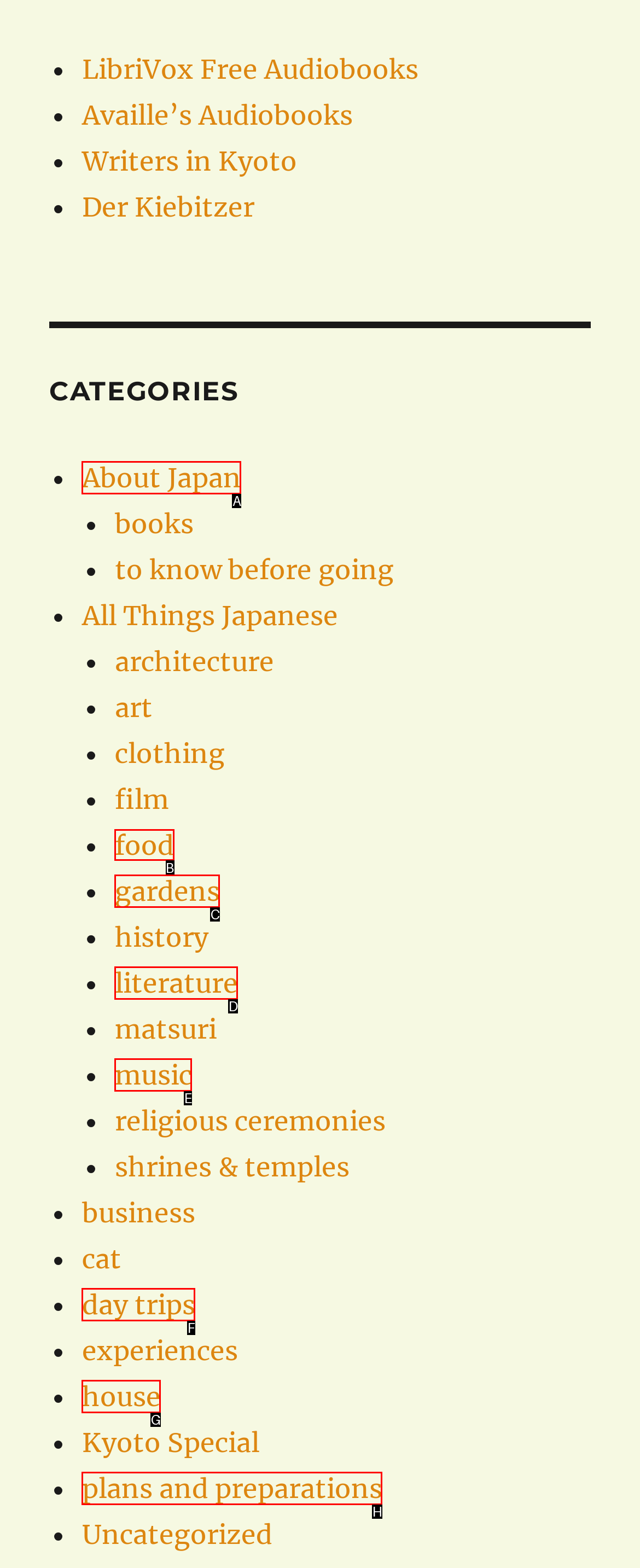Select the letter of the UI element you need to click on to fulfill this task: Explore 'food' category. Write down the letter only.

B